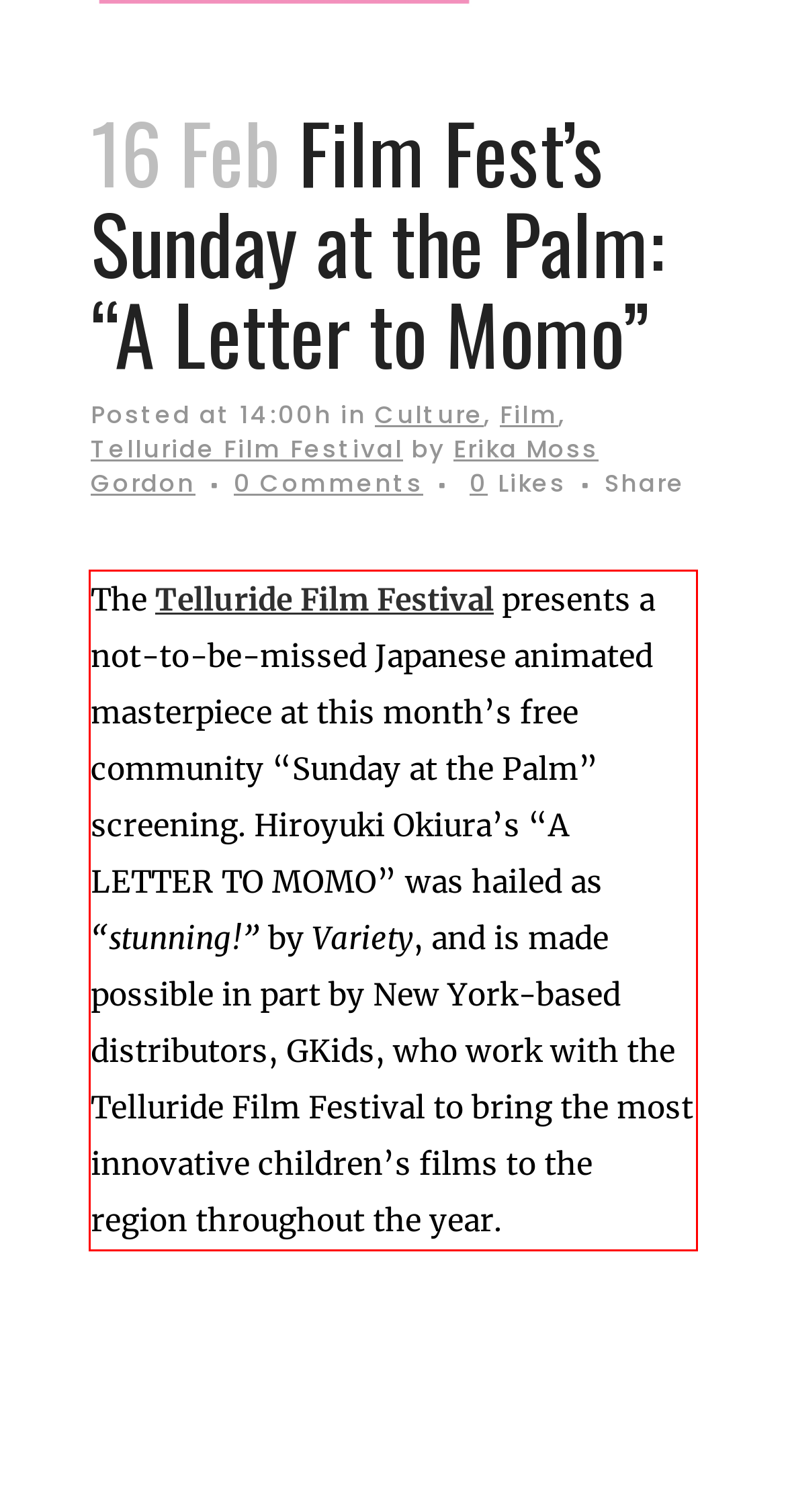Please perform OCR on the UI element surrounded by the red bounding box in the given webpage screenshot and extract its text content.

The Telluride Film Festival presents a not-to-be-missed Japanese animated masterpiece at this month’s free community “Sunday at the Palm” screening. Hiroyuki Okiura’s “A LETTER TO MOMO” was hailed as “stunning!” by Variety, and is made possible in part by New York-based distributors, GKids, who work with the Telluride Film Festival to bring the most innovative children’s films to the region throughout the year.